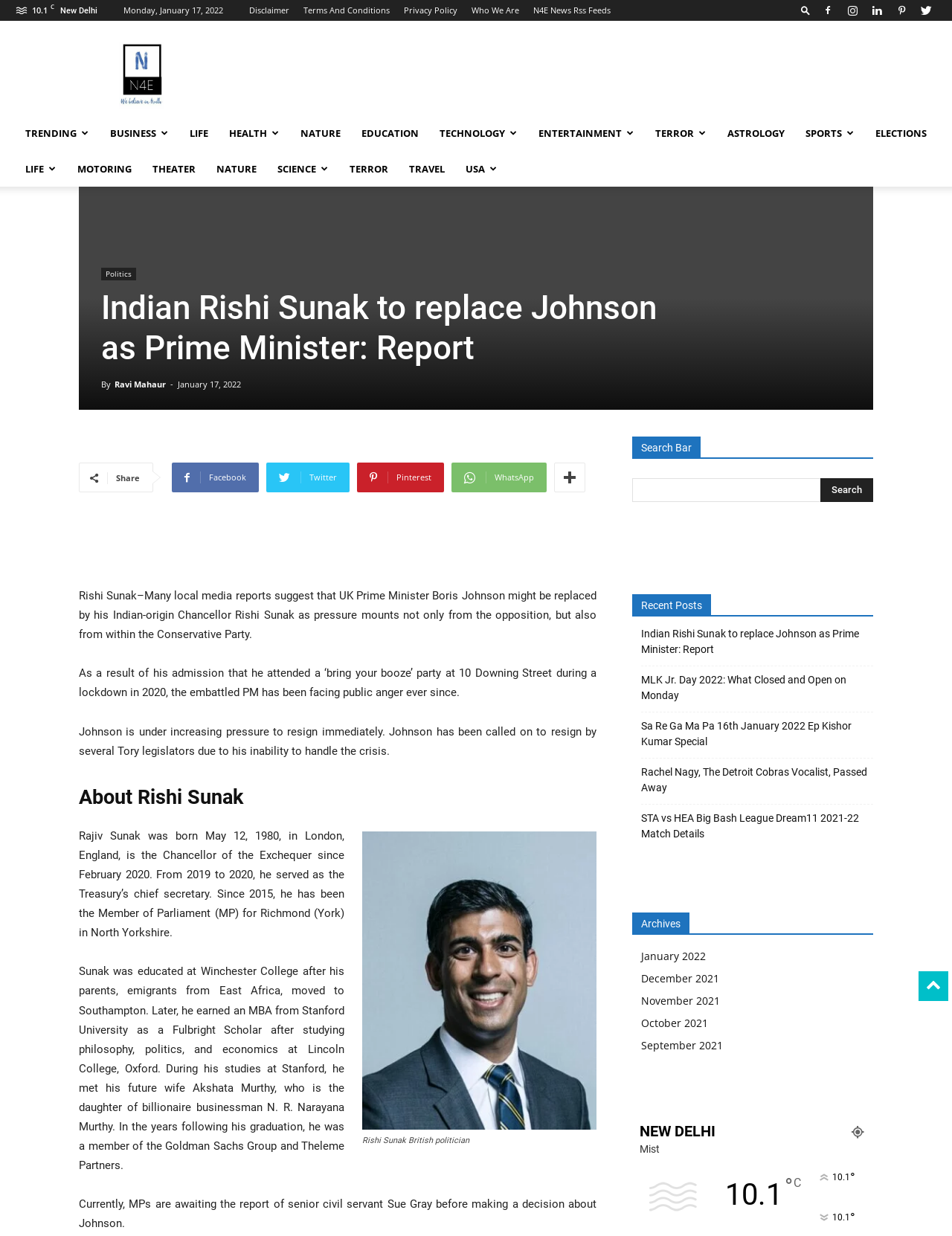Provide the bounding box coordinates for the specified HTML element described in this description: "parent_node: Rishi Sunak British politician". The coordinates should be four float numbers ranging from 0 to 1, in the format [left, top, right, bottom].

[0.38, 0.673, 0.627, 0.914]